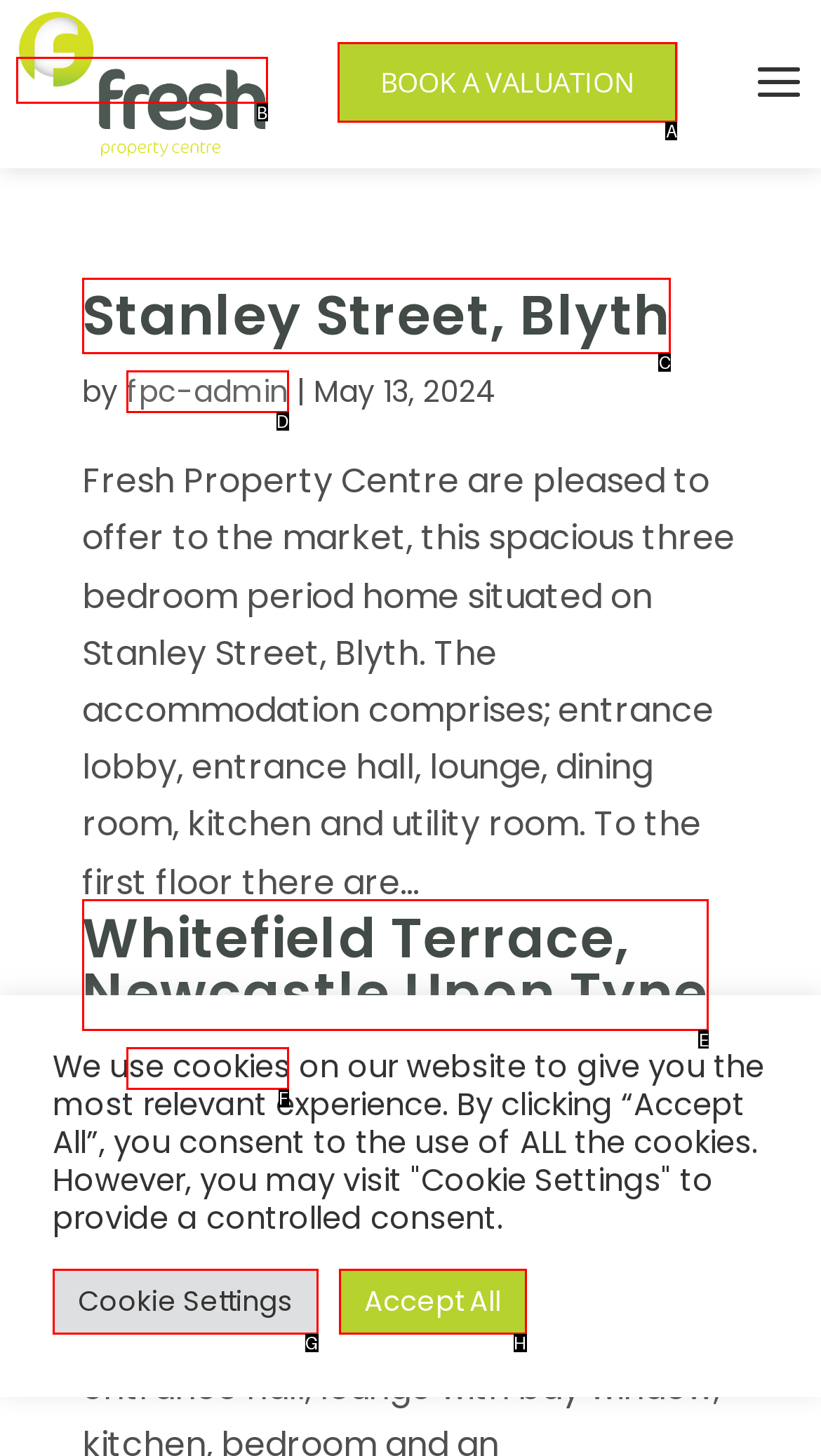Select the UI element that should be clicked to execute the following task: read the blog
Provide the letter of the correct choice from the given options.

None